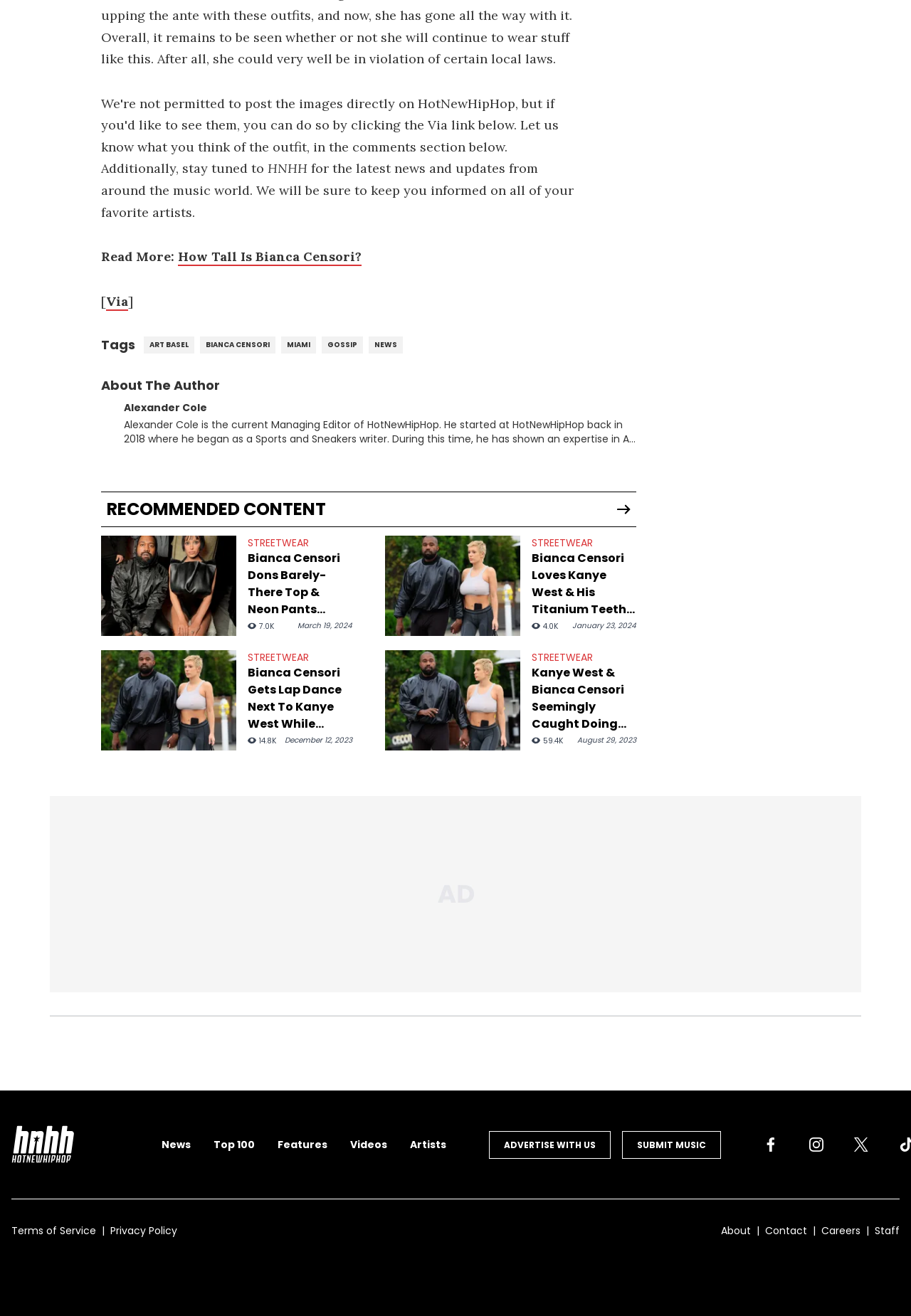Using the description: "Streetwear", determine the UI element's bounding box coordinates. Ensure the coordinates are in the format of four float numbers between 0 and 1, i.e., [left, top, right, bottom].

[0.272, 0.407, 0.387, 0.418]